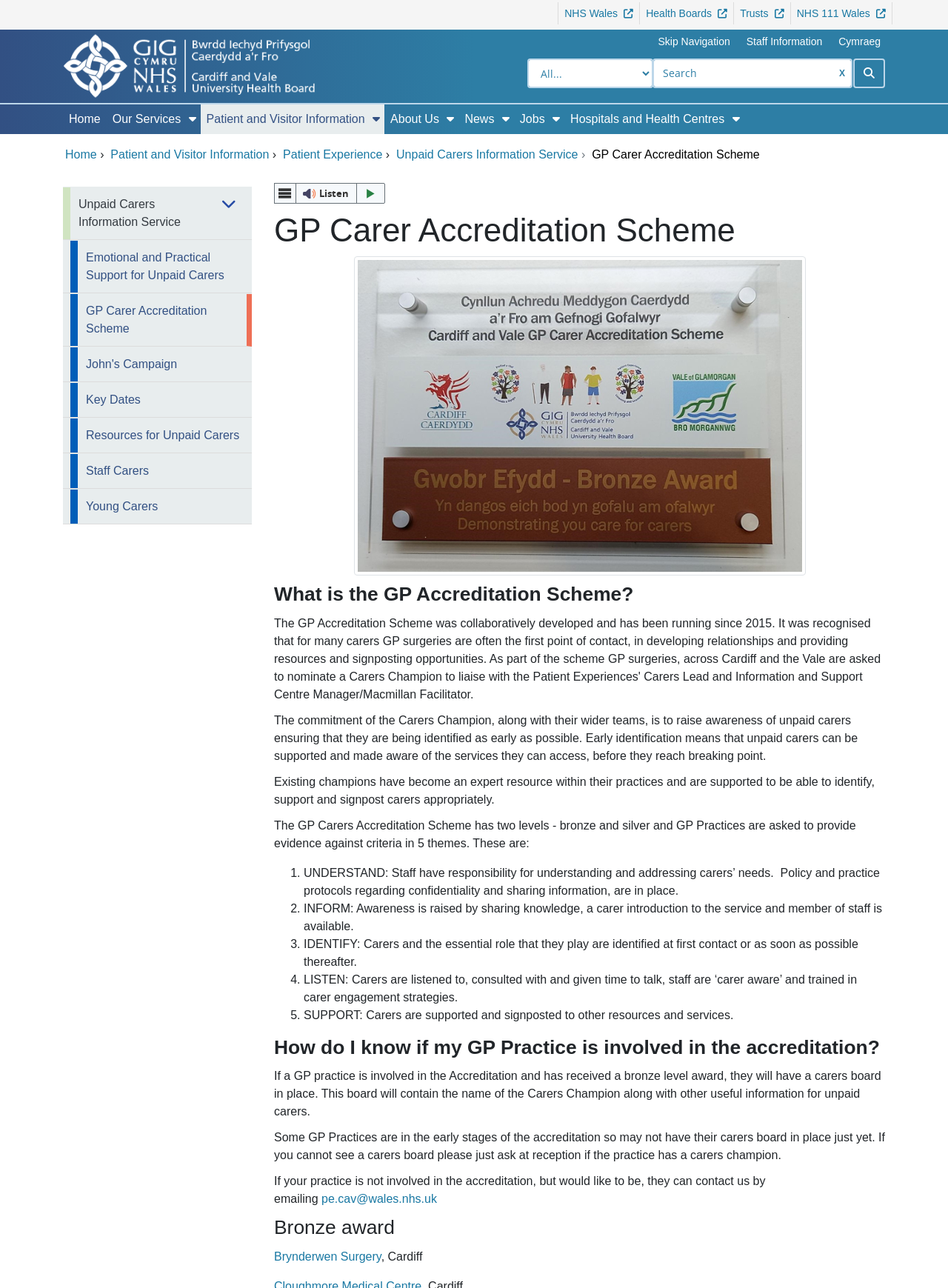Find the UI element described as: "NHS 111 Wales" and predict its bounding box coordinates. Ensure the coordinates are four float numbers between 0 and 1, [left, top, right, bottom].

[0.834, 0.002, 0.941, 0.019]